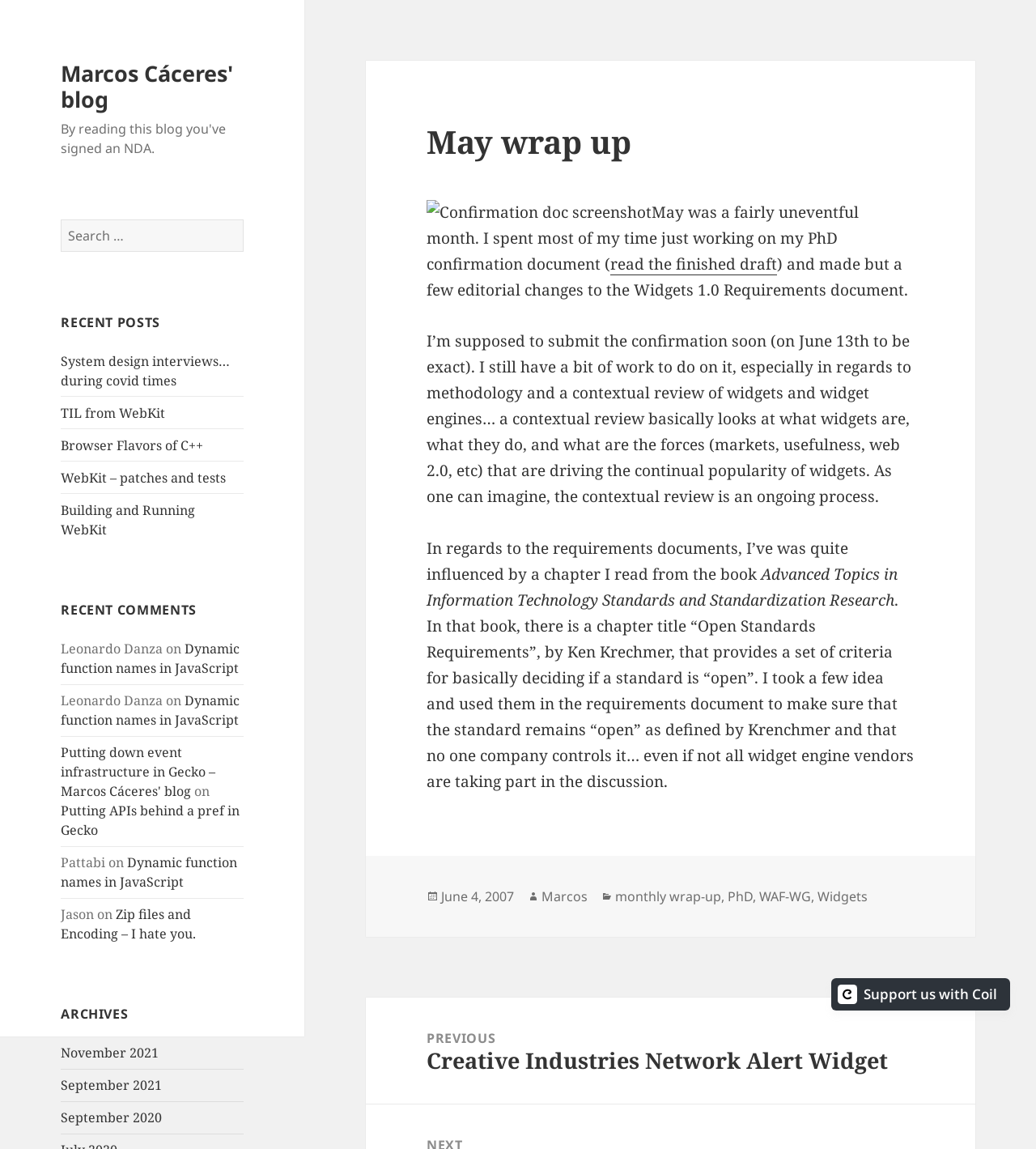Identify the bounding box coordinates for the element you need to click to achieve the following task: "View recent posts". The coordinates must be four float values ranging from 0 to 1, formatted as [left, top, right, bottom].

[0.059, 0.306, 0.235, 0.469]